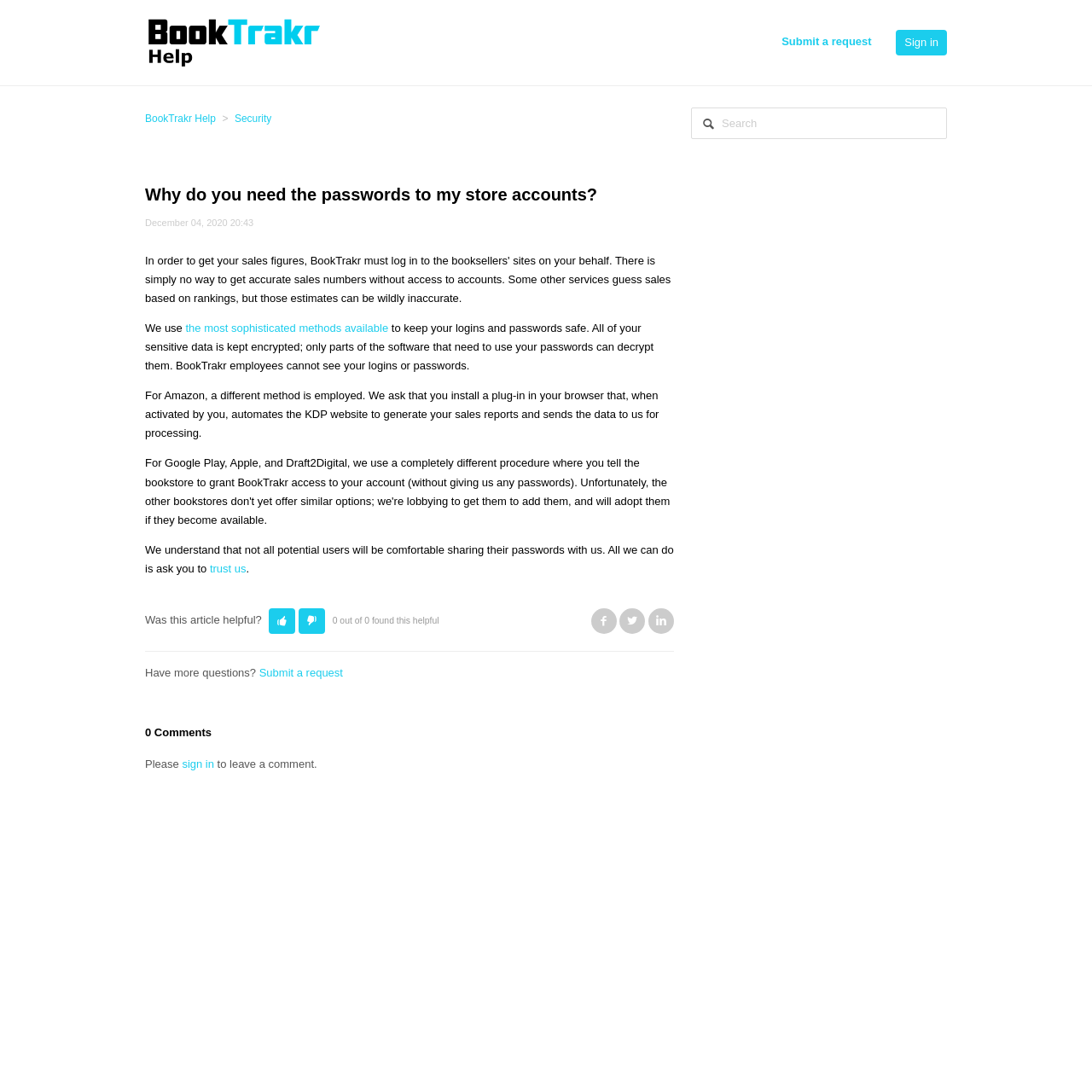From the element description: "the most sophisticated methods available", extract the bounding box coordinates of the UI element. The coordinates should be expressed as four float numbers between 0 and 1, in the order [left, top, right, bottom].

[0.17, 0.294, 0.356, 0.306]